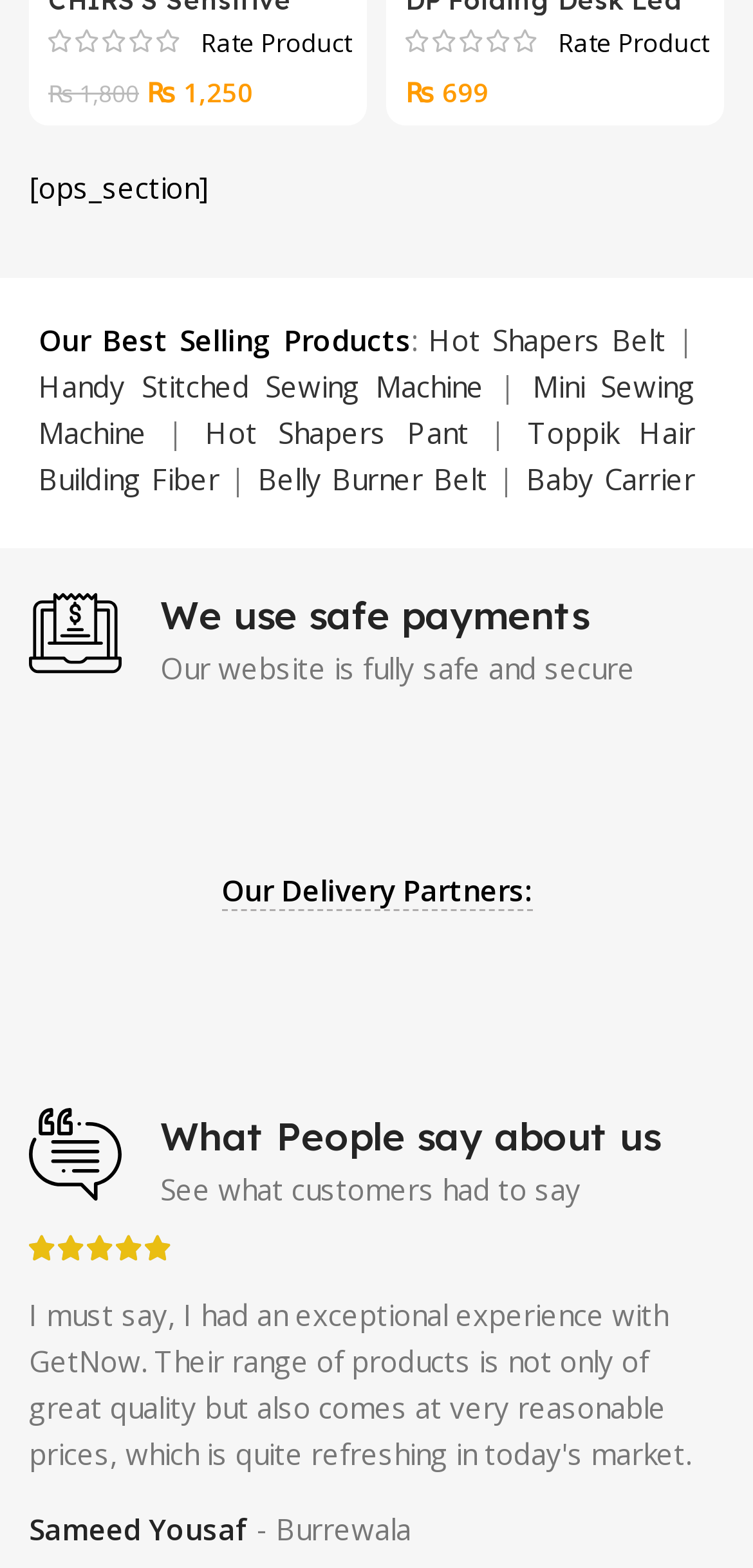Can you find the bounding box coordinates for the element that needs to be clicked to execute this instruction: "Check the current price of the product"? The coordinates should be given as four float numbers between 0 and 1, i.e., [left, top, right, bottom].

[0.333, 0.047, 0.482, 0.139]